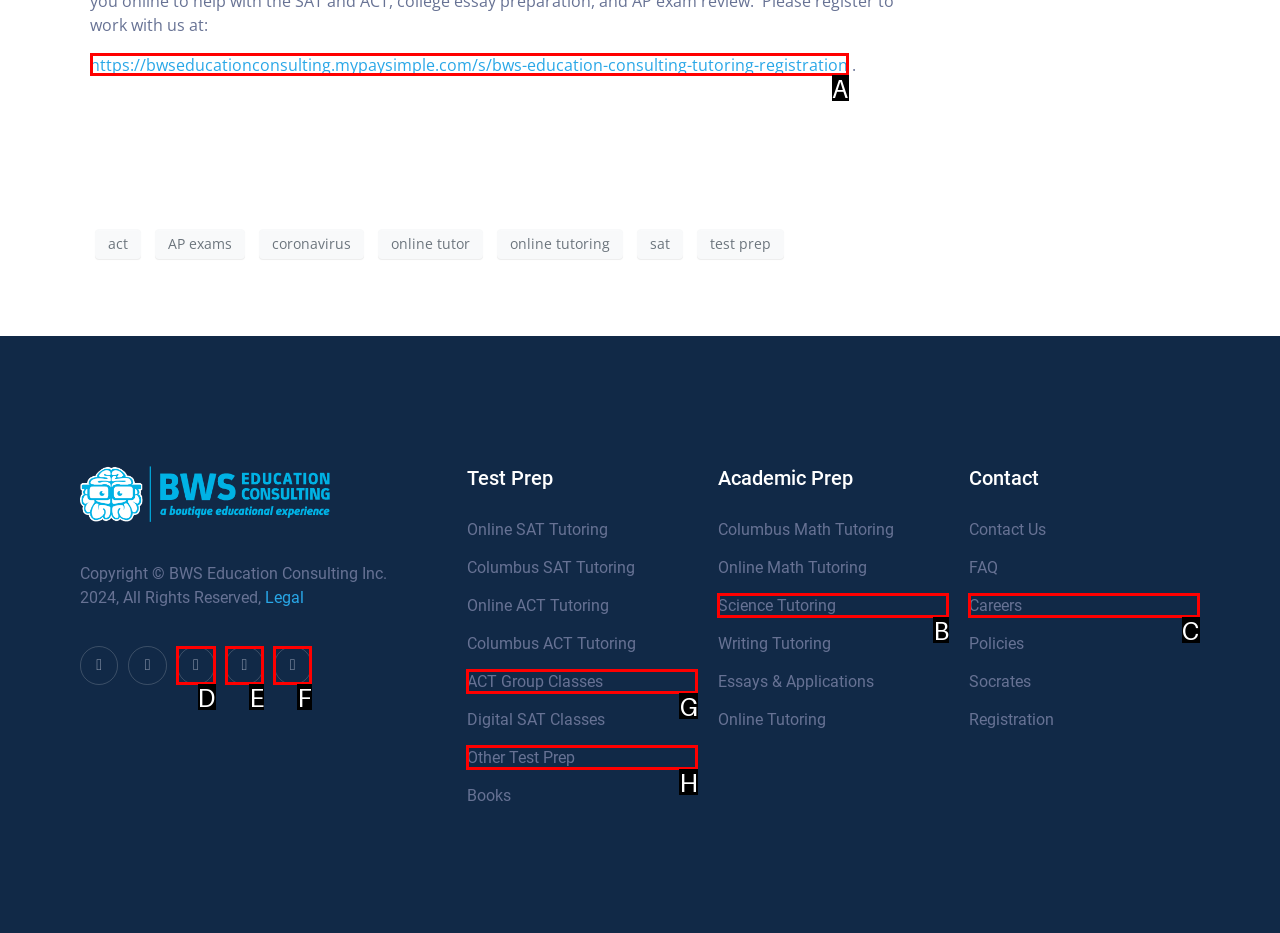Based on the description: Linkedin, select the HTML element that best fits. Reply with the letter of the correct choice from the options given.

E